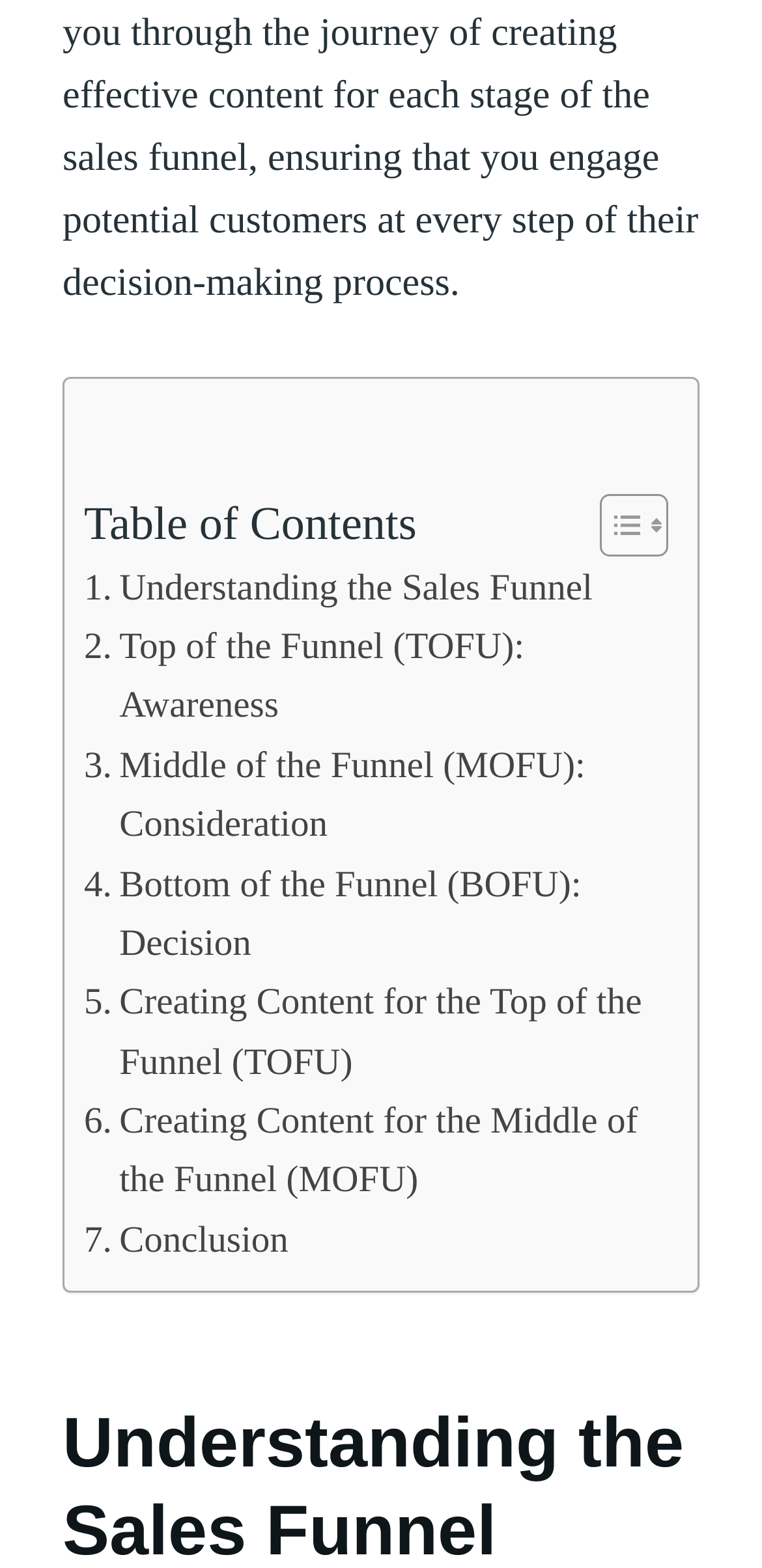Please answer the following question using a single word or phrase: 
What is the purpose of the toggle button?

Toggle Table of Content